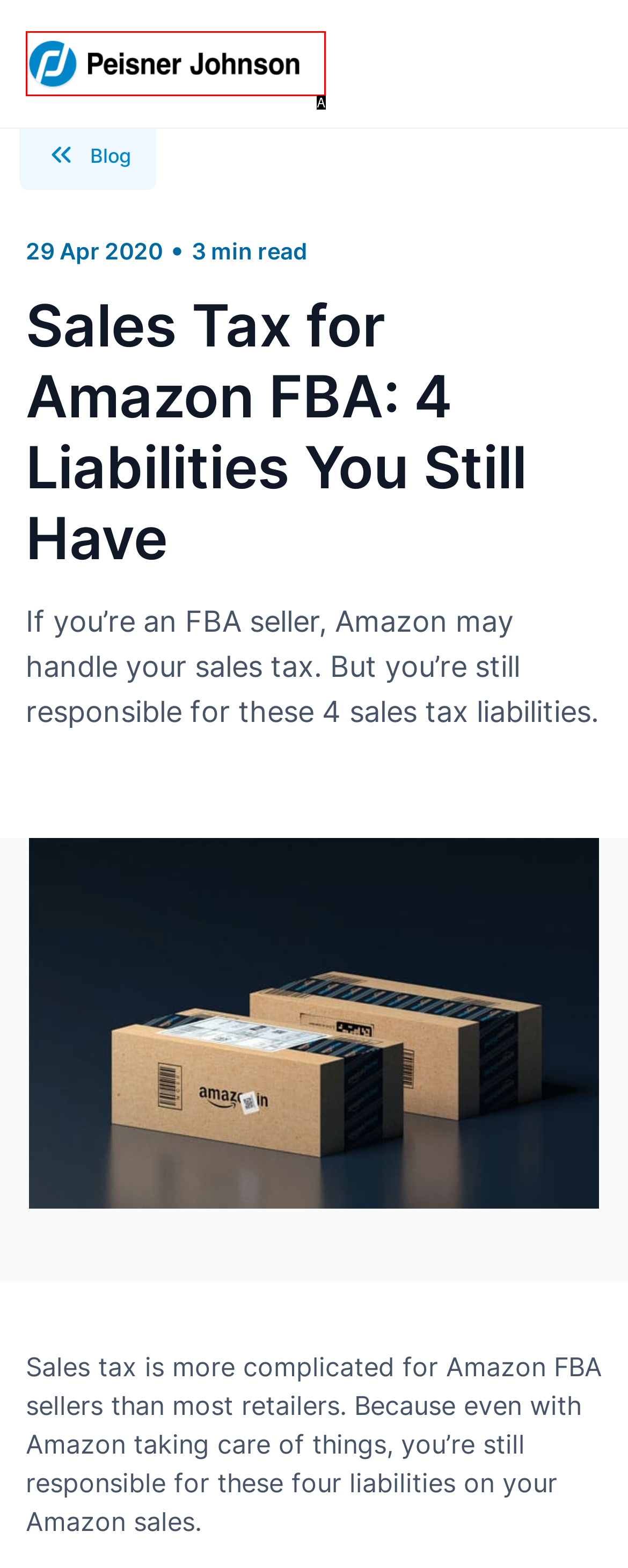Determine which HTML element fits the description: Eco-Friendly & Green Logos (66). Answer with the letter corresponding to the correct choice.

None